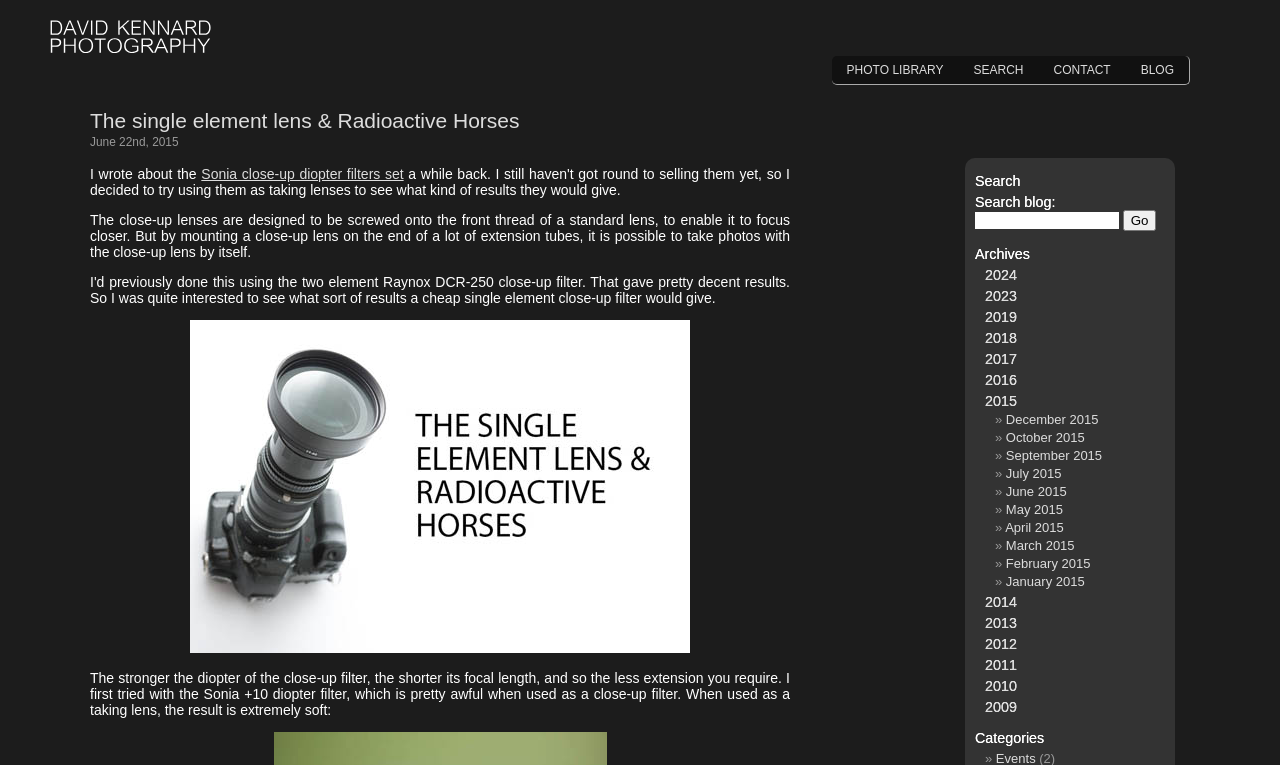Locate the bounding box coordinates of the element that needs to be clicked to carry out the instruction: "Contact David Kennard Photography". The coordinates should be given as four float numbers ranging from 0 to 1, i.e., [left, top, right, bottom].

[0.811, 0.073, 0.879, 0.11]